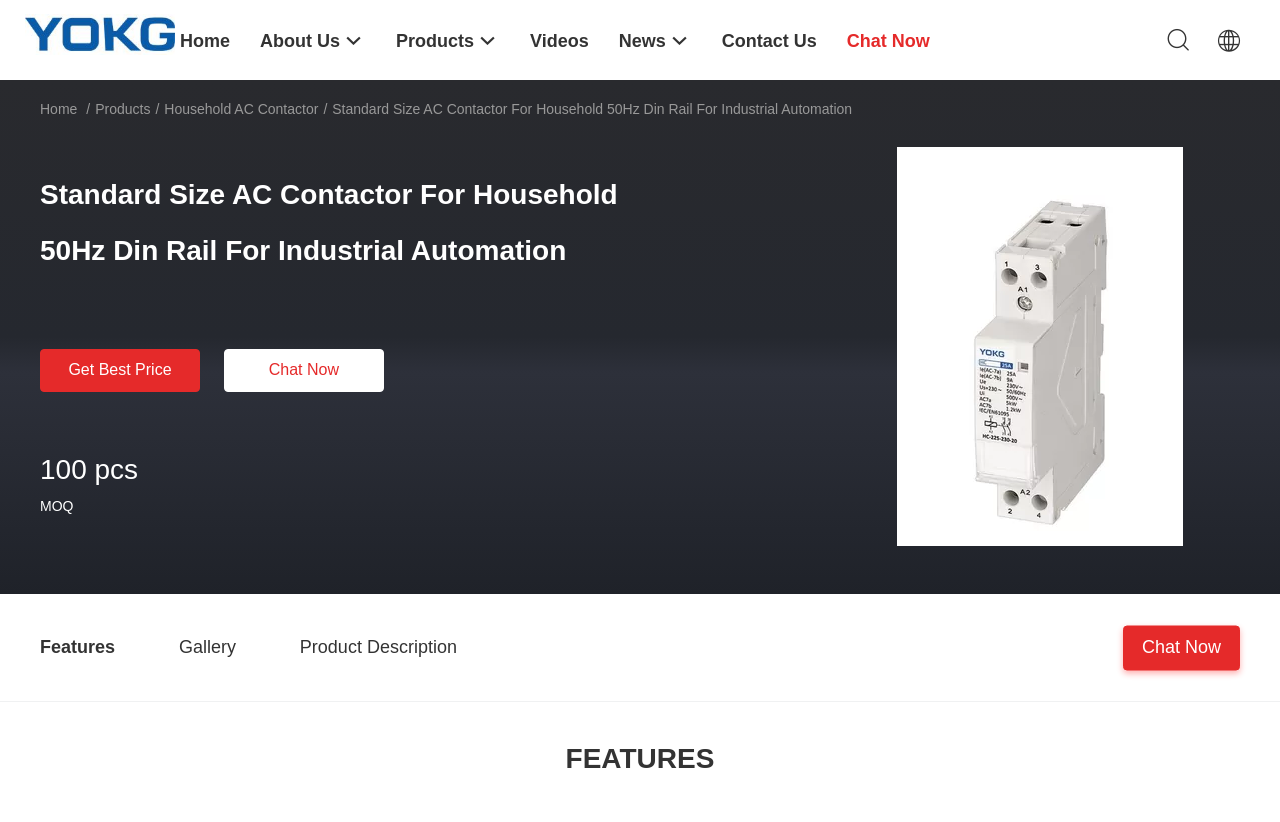What is the minimum order quantity?
Using the image, give a concise answer in the form of a single word or short phrase.

100 pcs